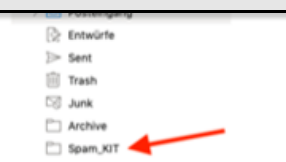Please provide a brief answer to the question using only one word or phrase: 
How many mail categories are listed?

6